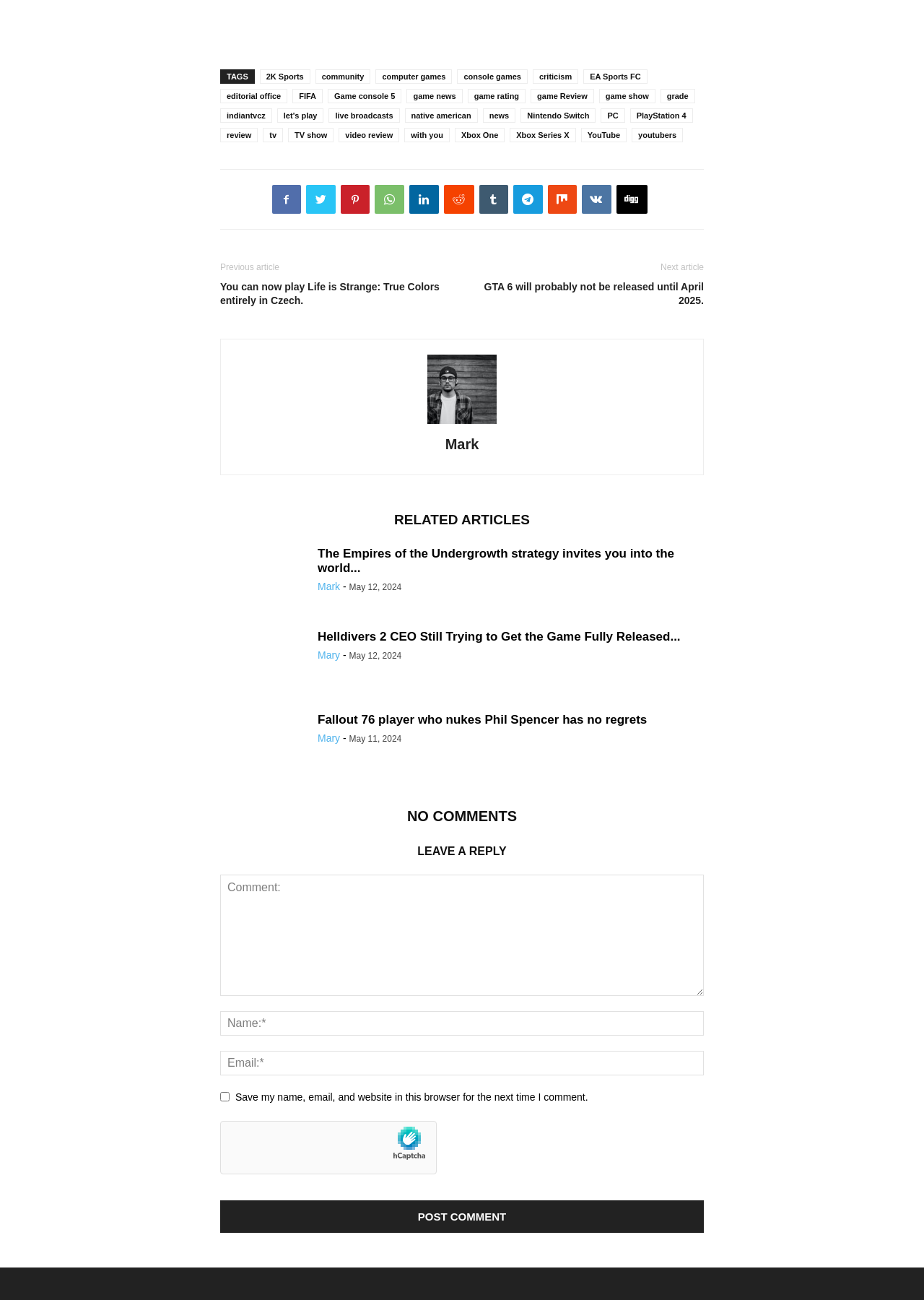How many images are in the related articles section?
Please give a detailed and thorough answer to the question, covering all relevant points.

I counted the number of image elements in the related articles section. There are three images, each corresponding to a related article.